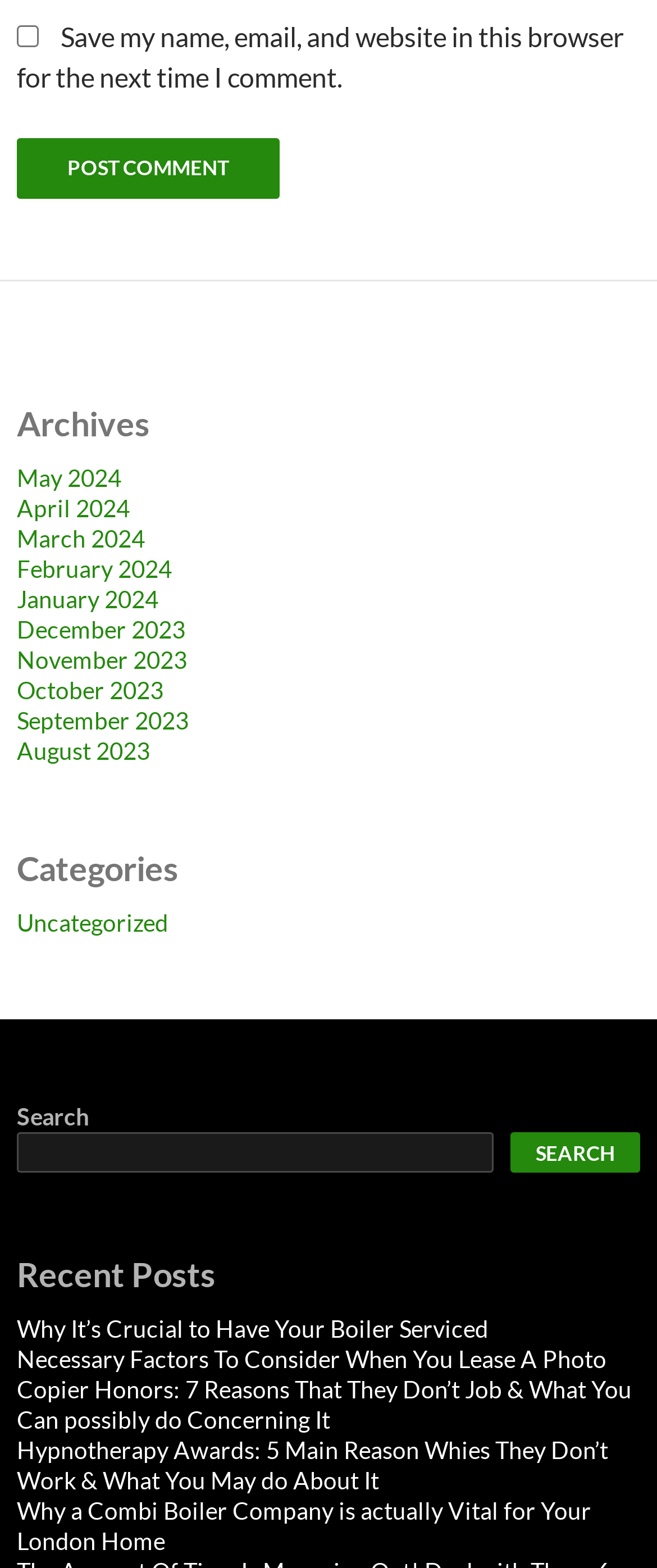Determine the bounding box coordinates for the area that needs to be clicked to fulfill this task: "Click the Post Comment button". The coordinates must be given as four float numbers between 0 and 1, i.e., [left, top, right, bottom].

[0.026, 0.088, 0.426, 0.127]